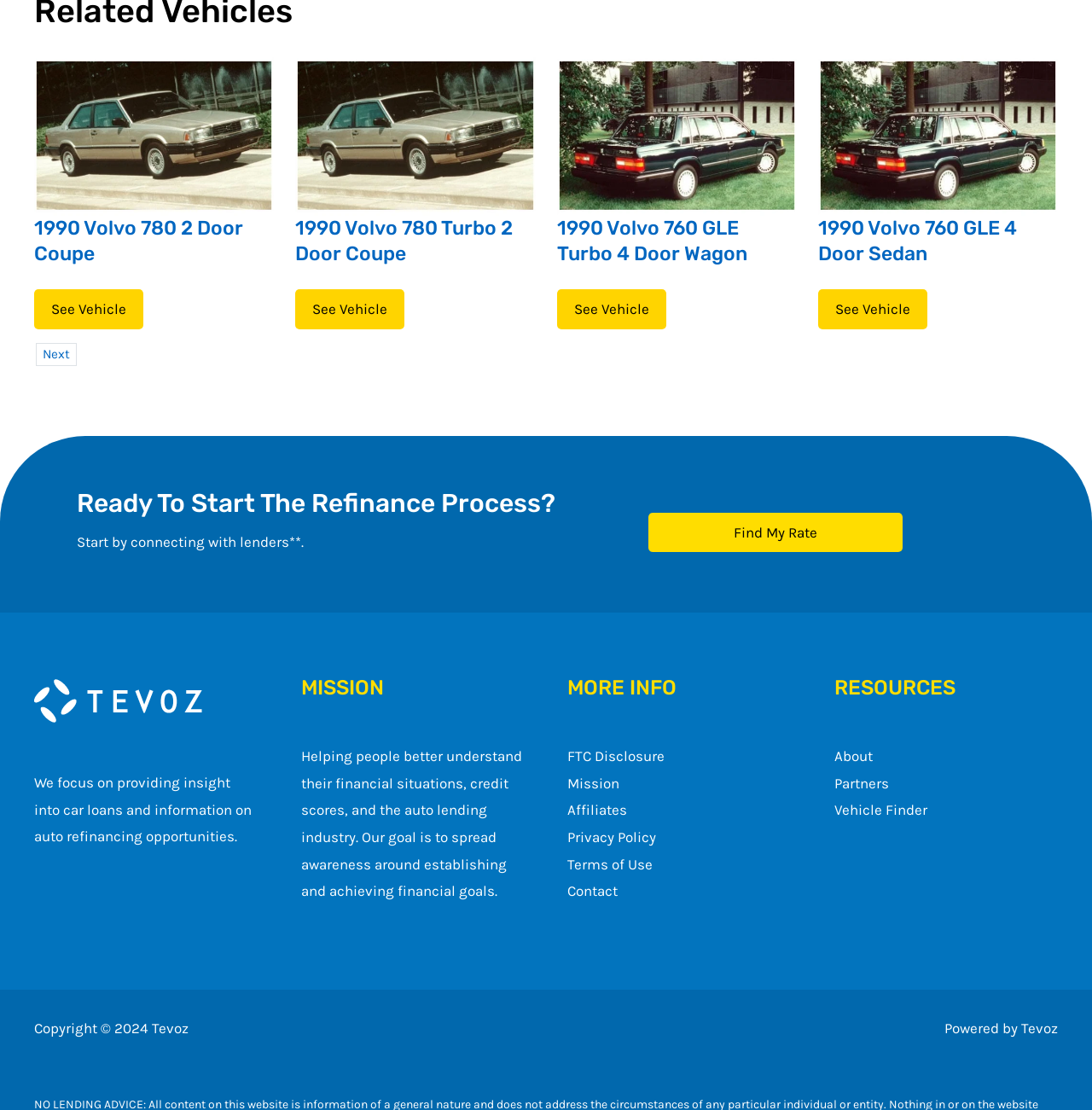Identify the bounding box coordinates for the UI element described as follows: Affiliates. Use the format (top-left x, top-left y, bottom-right x, bottom-right y) and ensure all values are floating point numbers between 0 and 1.

[0.52, 0.722, 0.574, 0.737]